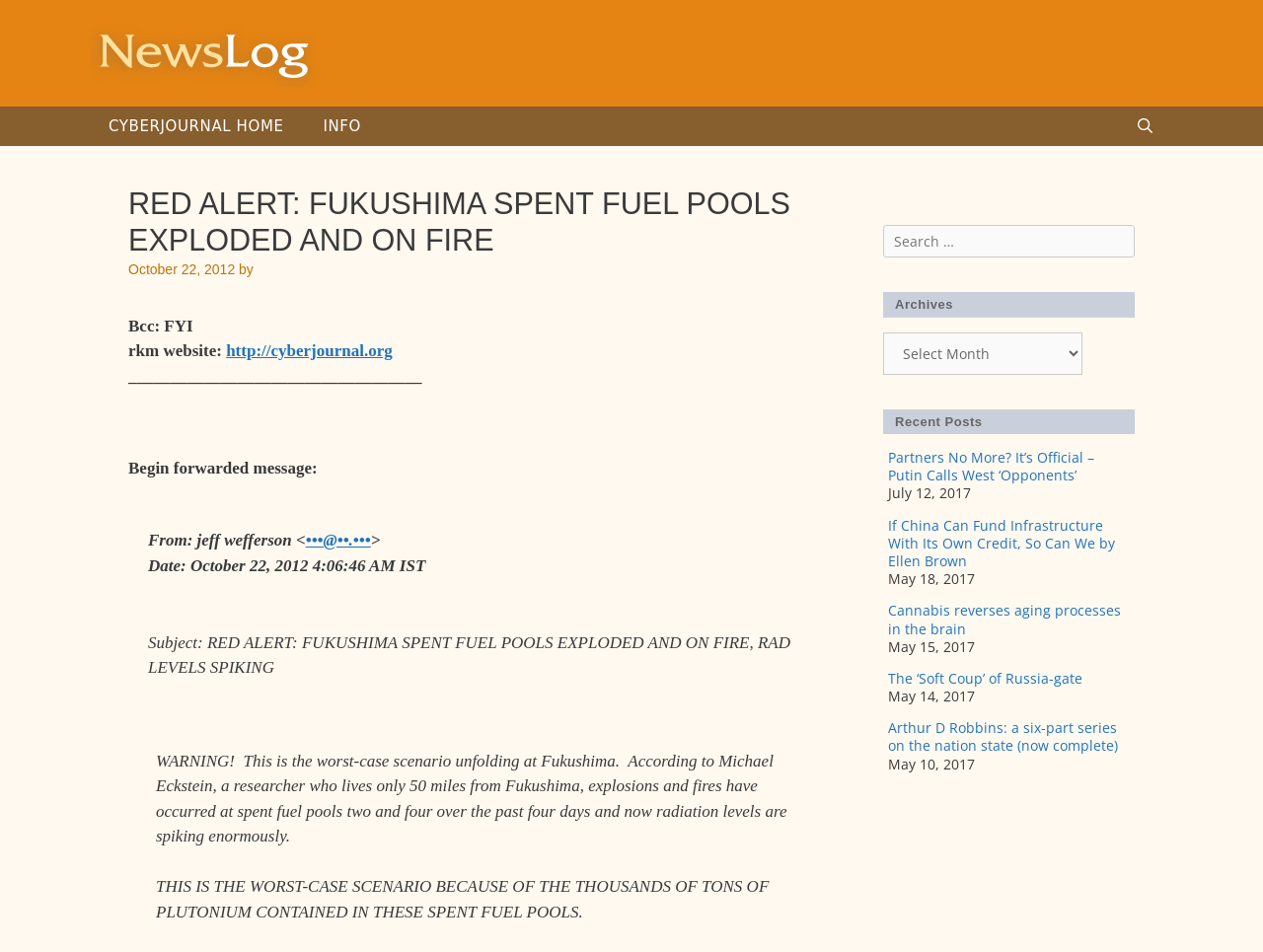Please determine the bounding box of the UI element that matches this description: The ‘Soft Coup’ of Russia-gate. The coordinates should be given as (top-left x, top-left y, bottom-right x, bottom-right y), with all values between 0 and 1.

[0.703, 0.702, 0.857, 0.722]